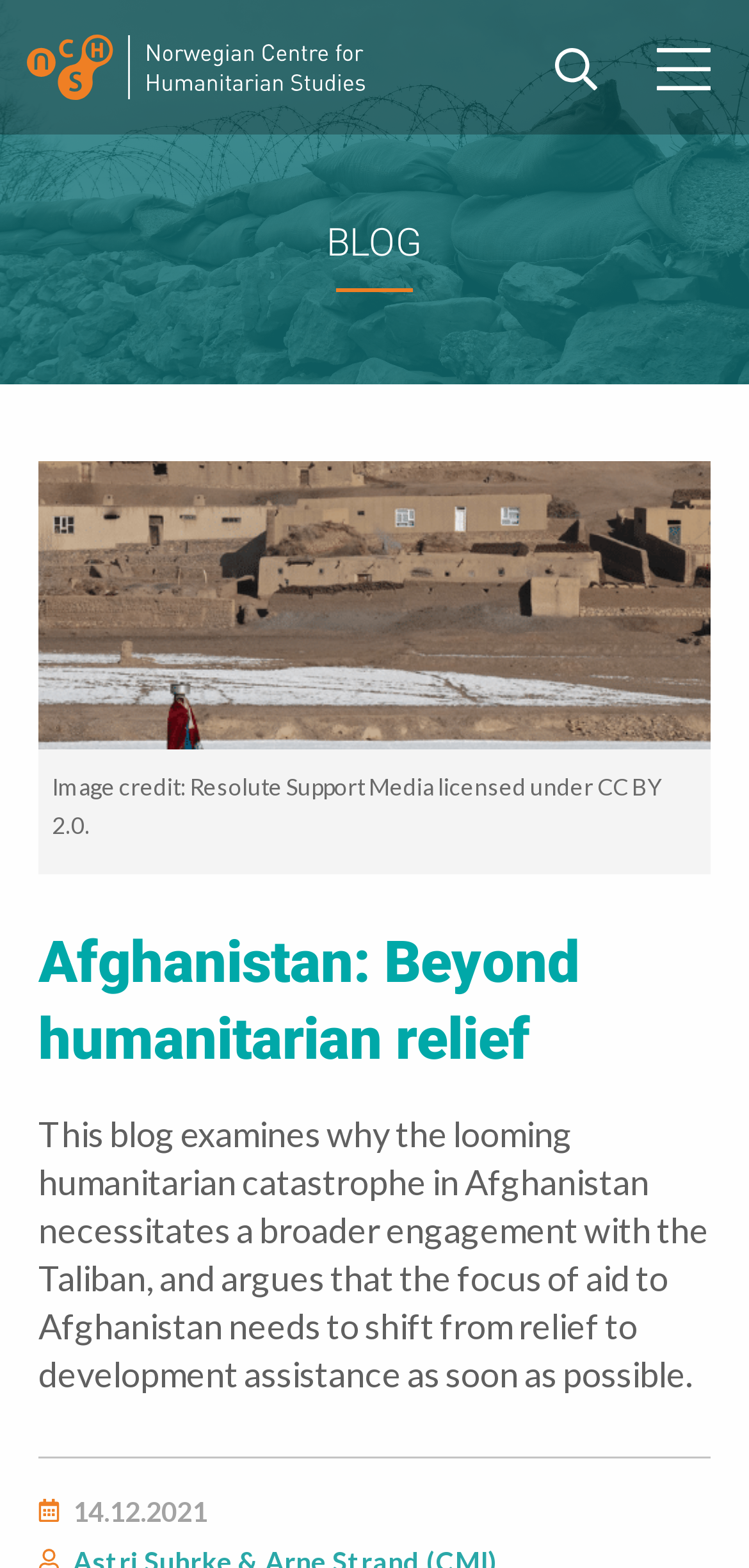Answer with a single word or phrase: 
What is the focus of aid to Afghanistan according to the blog post?

development assistance